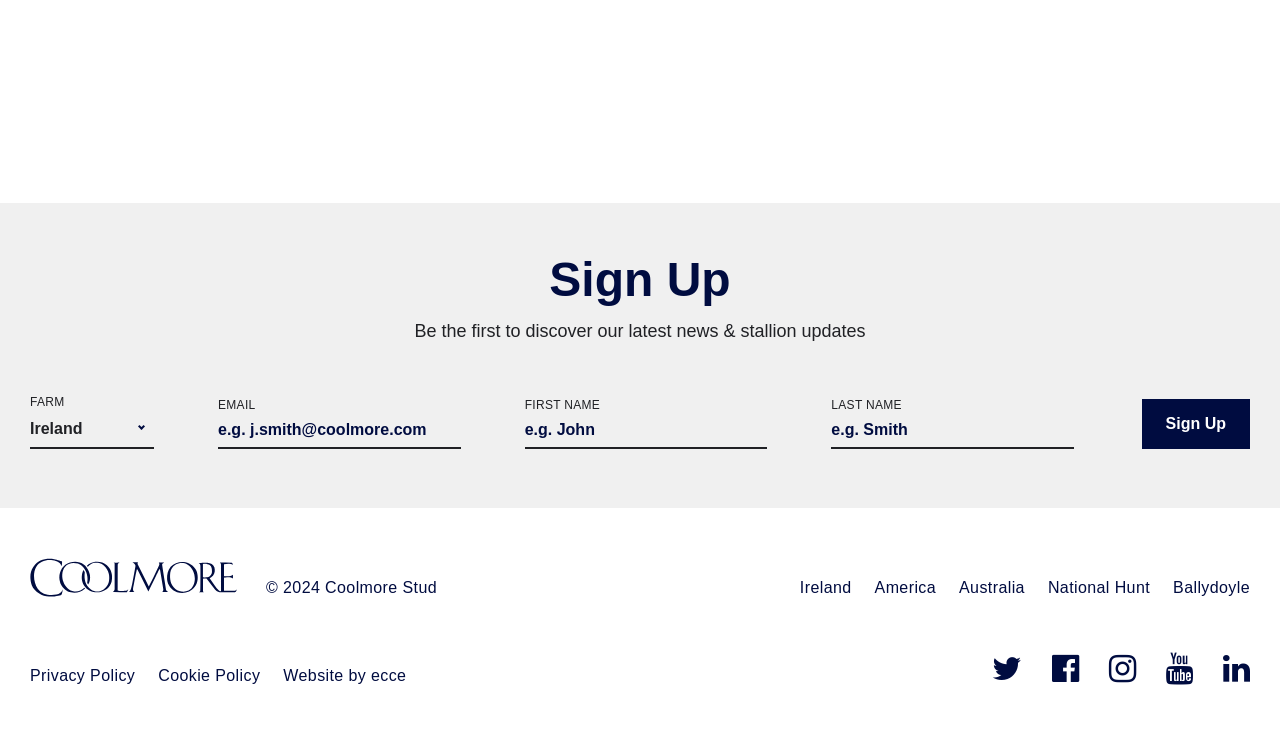What is the copyright year of this webpage?
Please respond to the question with a detailed and informative answer.

The static text '© 2024 Coolmore Stud' indicates that the copyright year of this webpage is 2024.